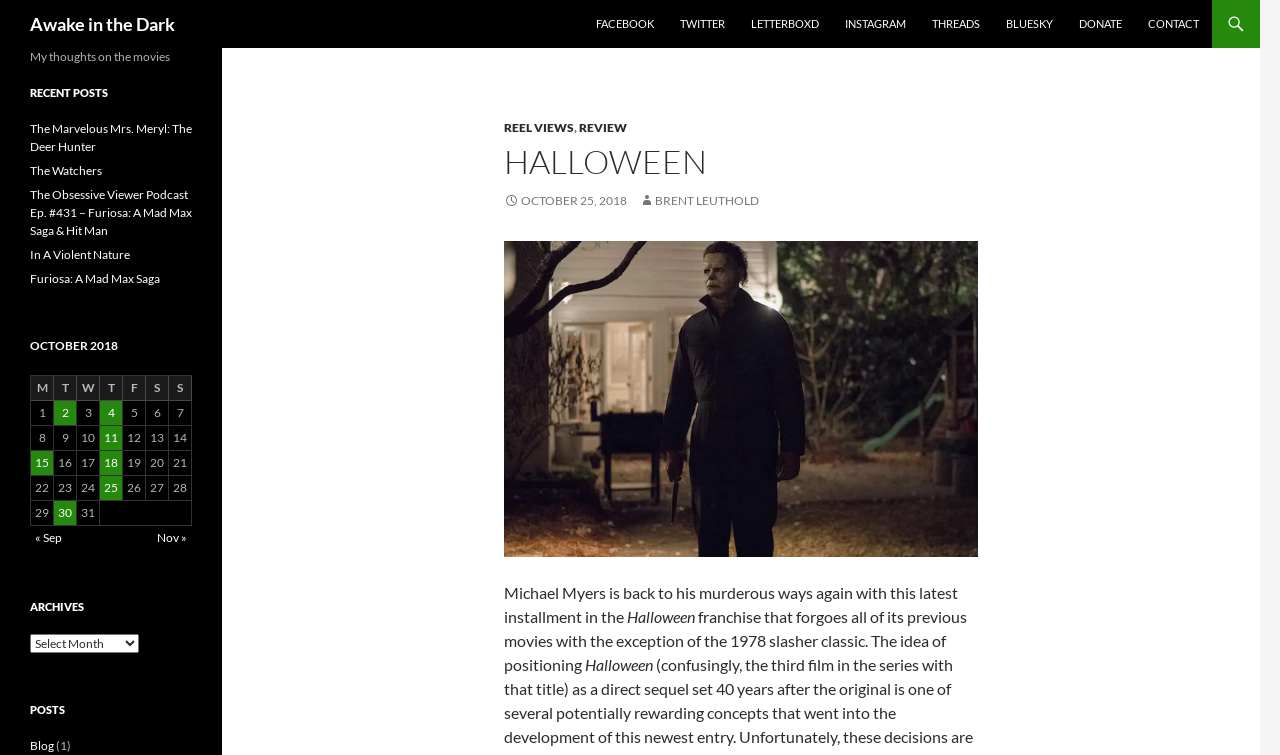Determine the bounding box coordinates of the clickable area required to perform the following instruction: "Click on the 'CONTACT' link". The coordinates should be represented as four float numbers between 0 and 1: [left, top, right, bottom].

[0.888, 0.0, 0.946, 0.064]